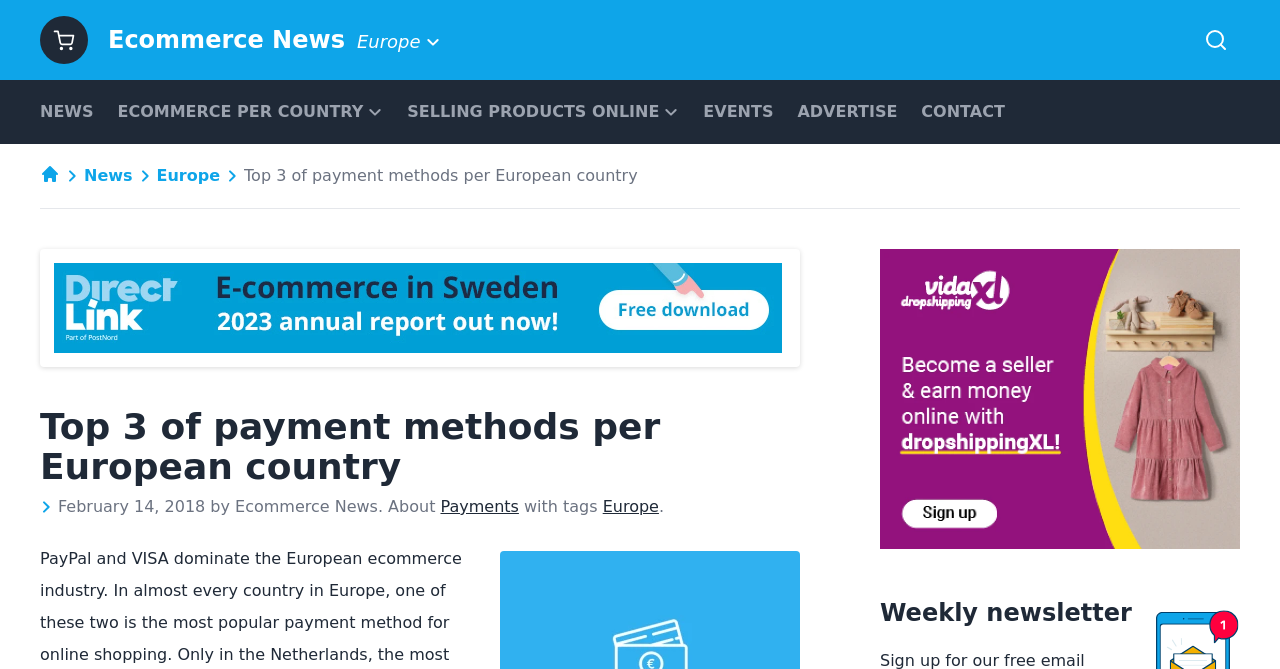Utilize the information from the image to answer the question in detail:
What is the purpose of the 'DirectLink leaderboard' link?

The purpose of the 'DirectLink leaderboard' link can be inferred from its name, which suggests that it leads to a leaderboard, possibly ranking the top payment methods in Europe.